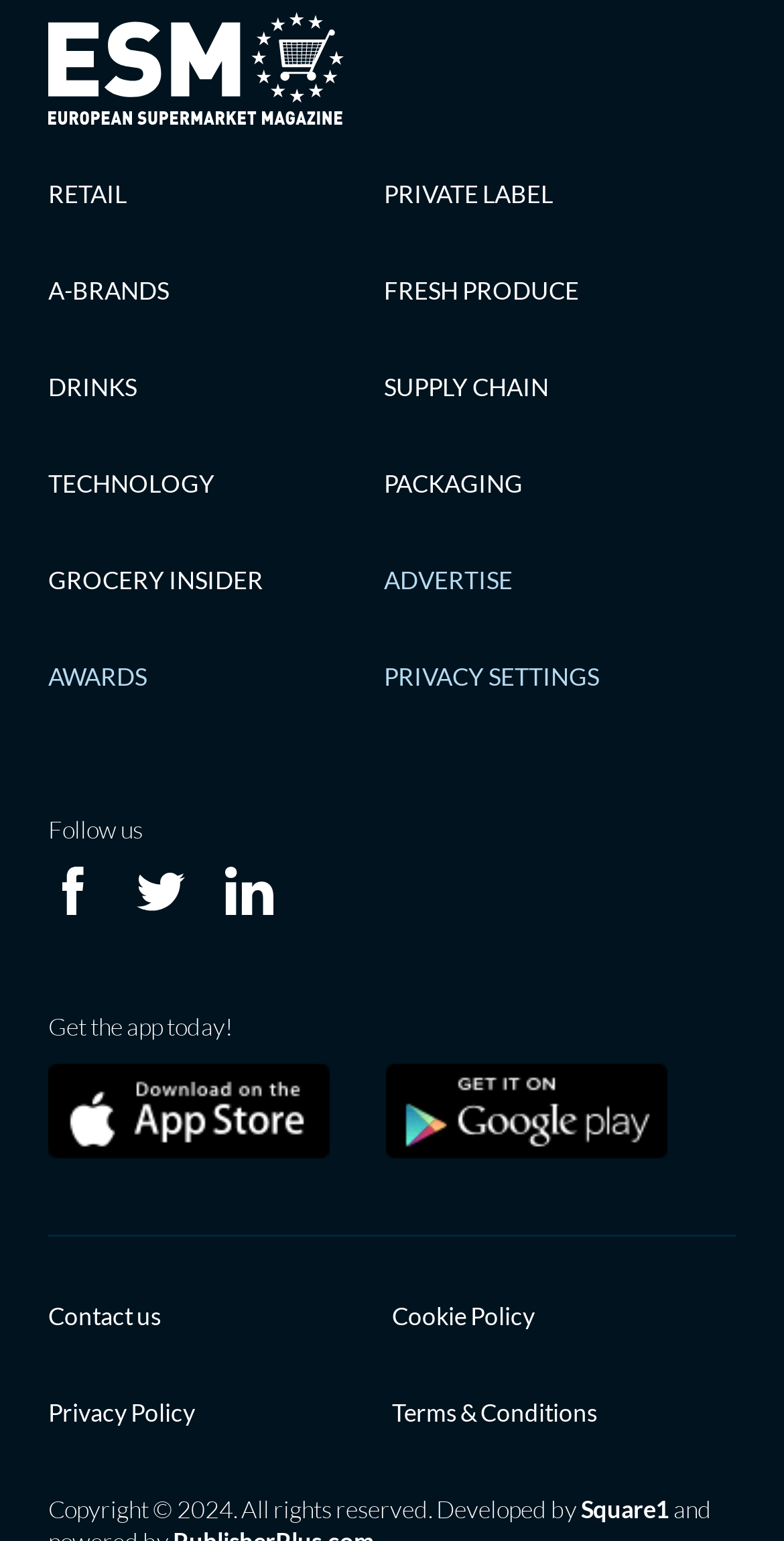What is the name of the company that developed the webpage?
Answer the question using a single word or phrase, according to the image.

Square1